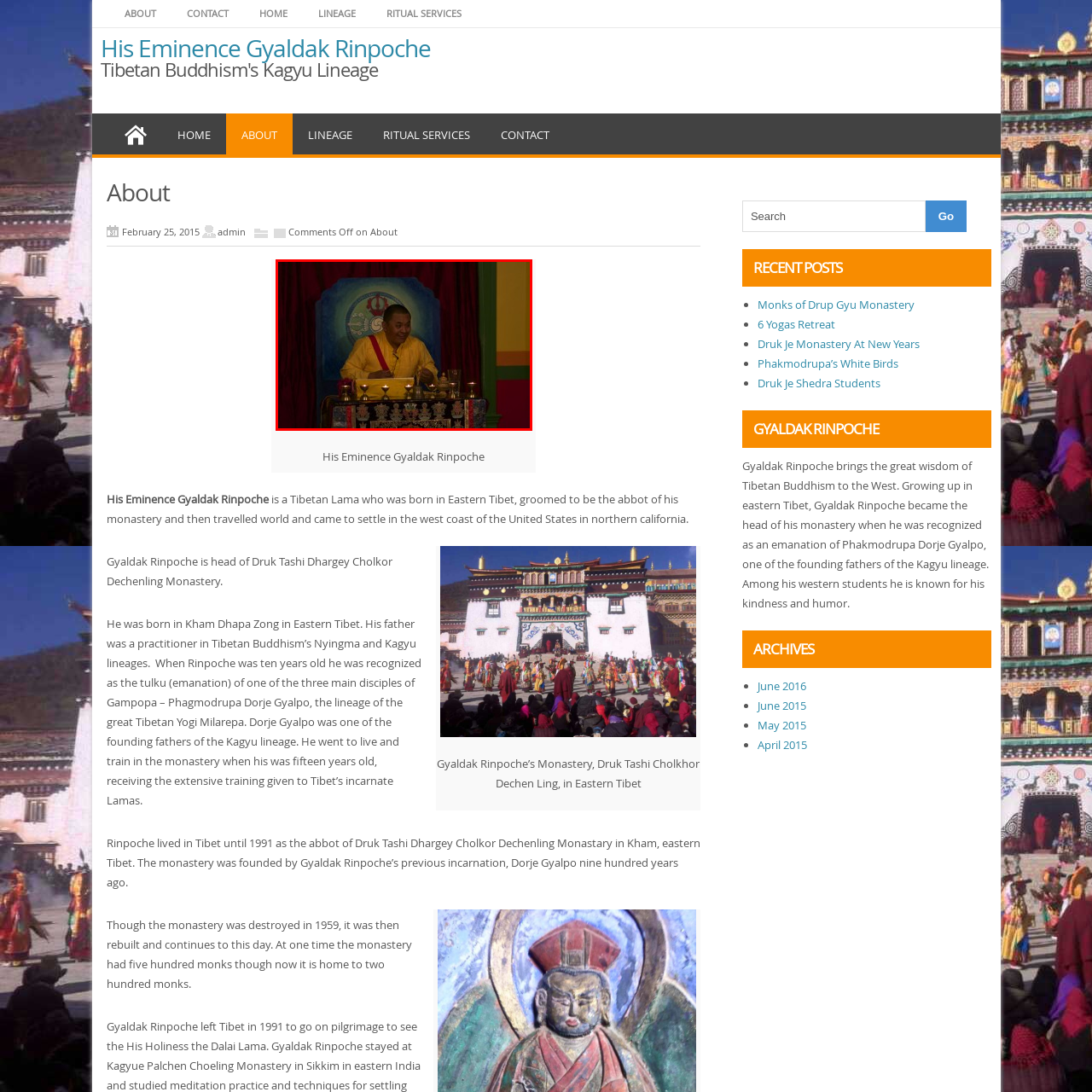What is the significance of the red sash?
Inspect the image portion within the red bounding box and deliver a detailed answer to the question.

The caption states that Gyaldak Rinpoche's attire includes a red sash, which symbolizes his monastic status and spiritual authority, highlighting his importance and role within the Kagyu lineage of Tibetan Buddhism.